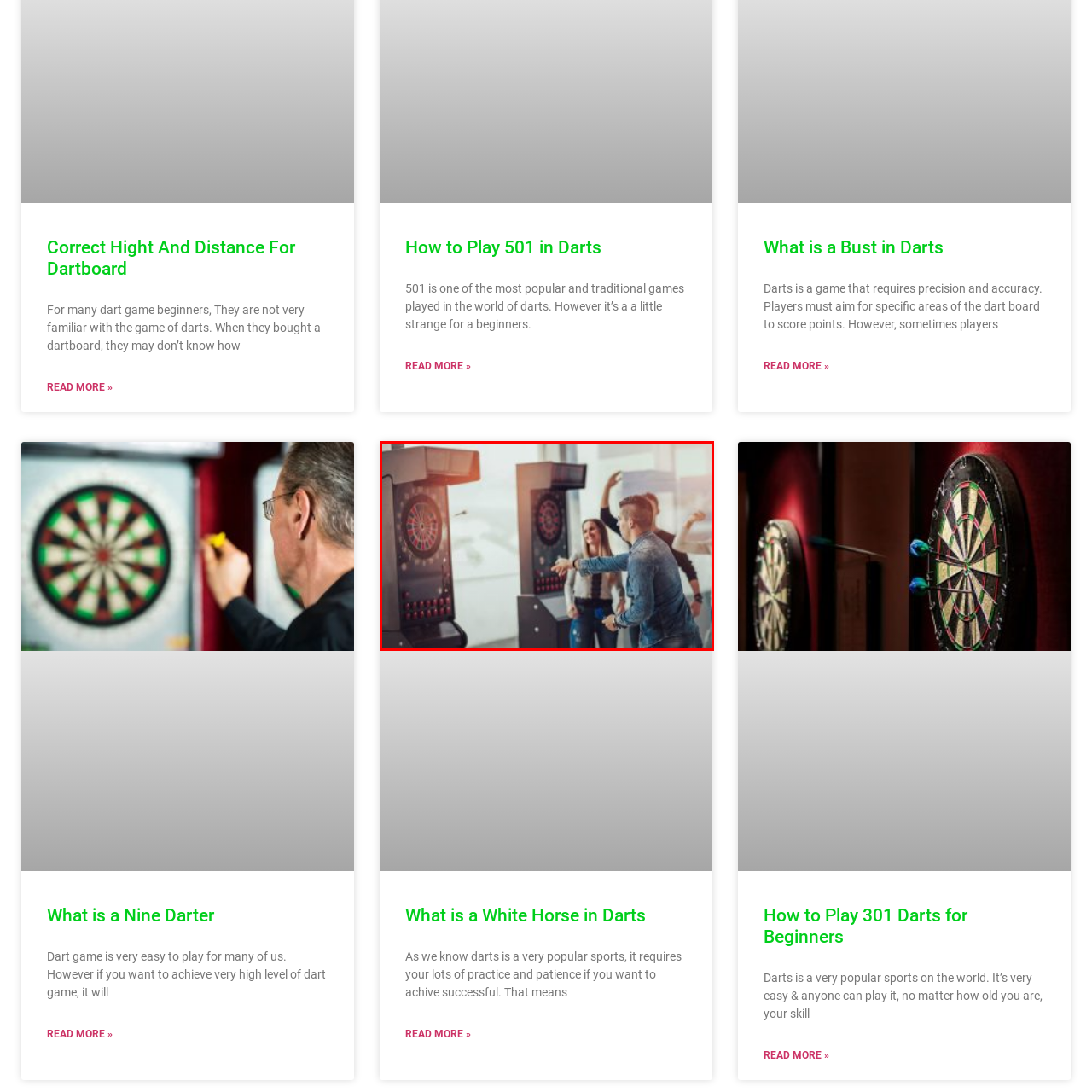What type of dartboard is in front of the young man?
Examine the image outlined by the red bounding box and answer the question with as much detail as possible.

The caption specifically describes the dartboard in front of the young man as electronic, which suggests that it is a modern and high-tech version of the traditional dartboard.